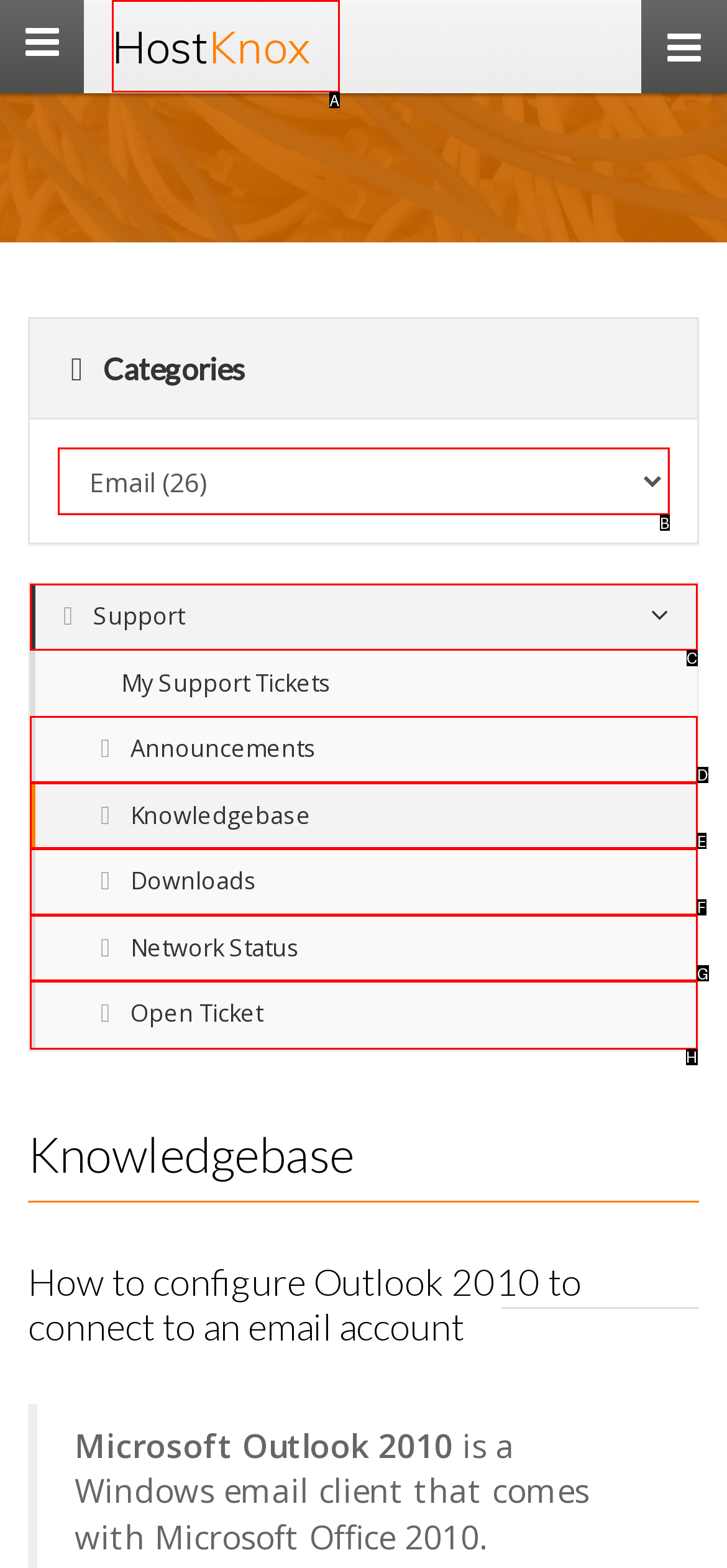Please indicate which HTML element to click in order to fulfill the following task: Click on the HostKnox link Respond with the letter of the chosen option.

A